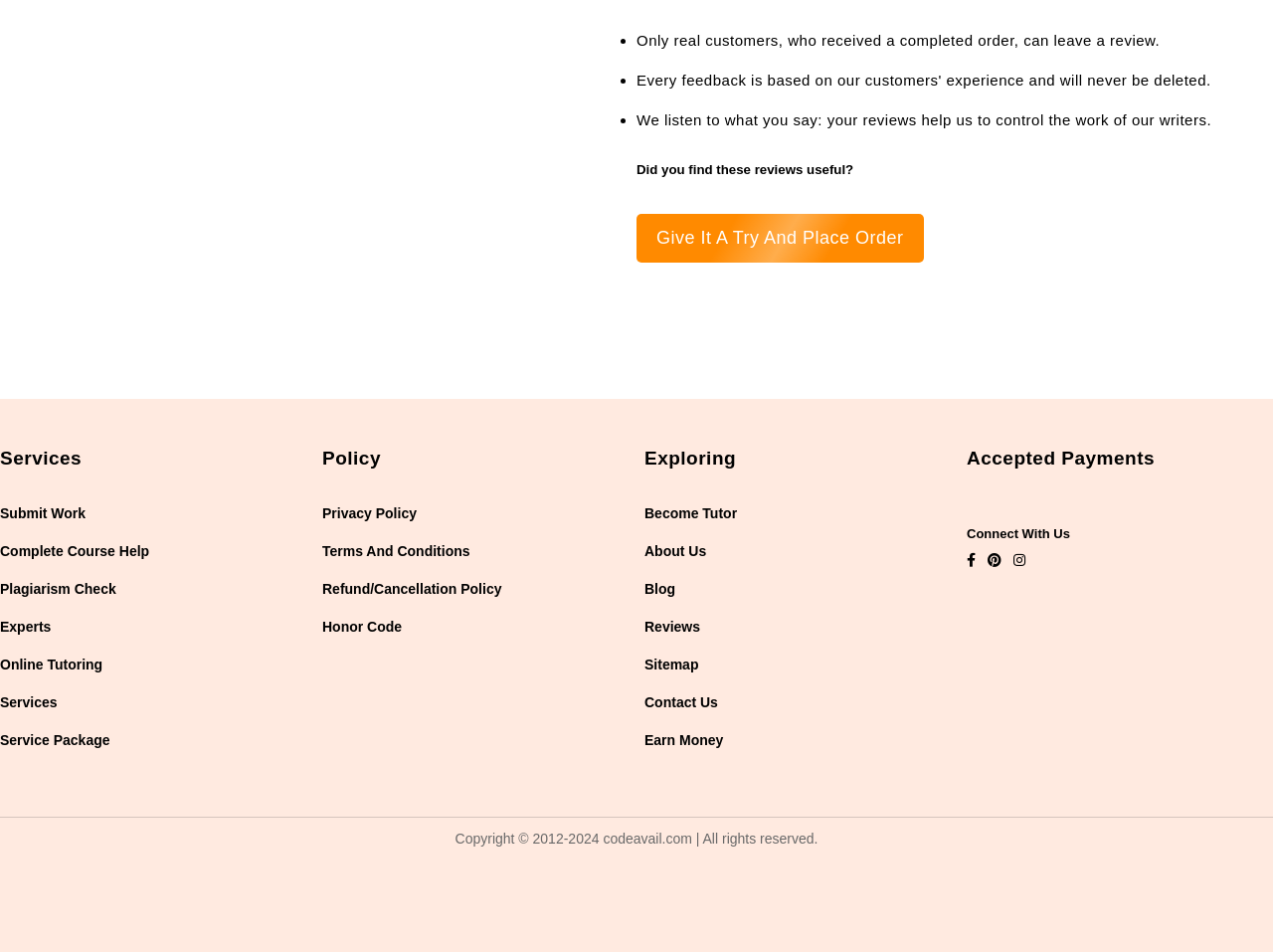Answer the question with a single word or phrase: 
What is the purpose of customer reviews?

To control writers' work